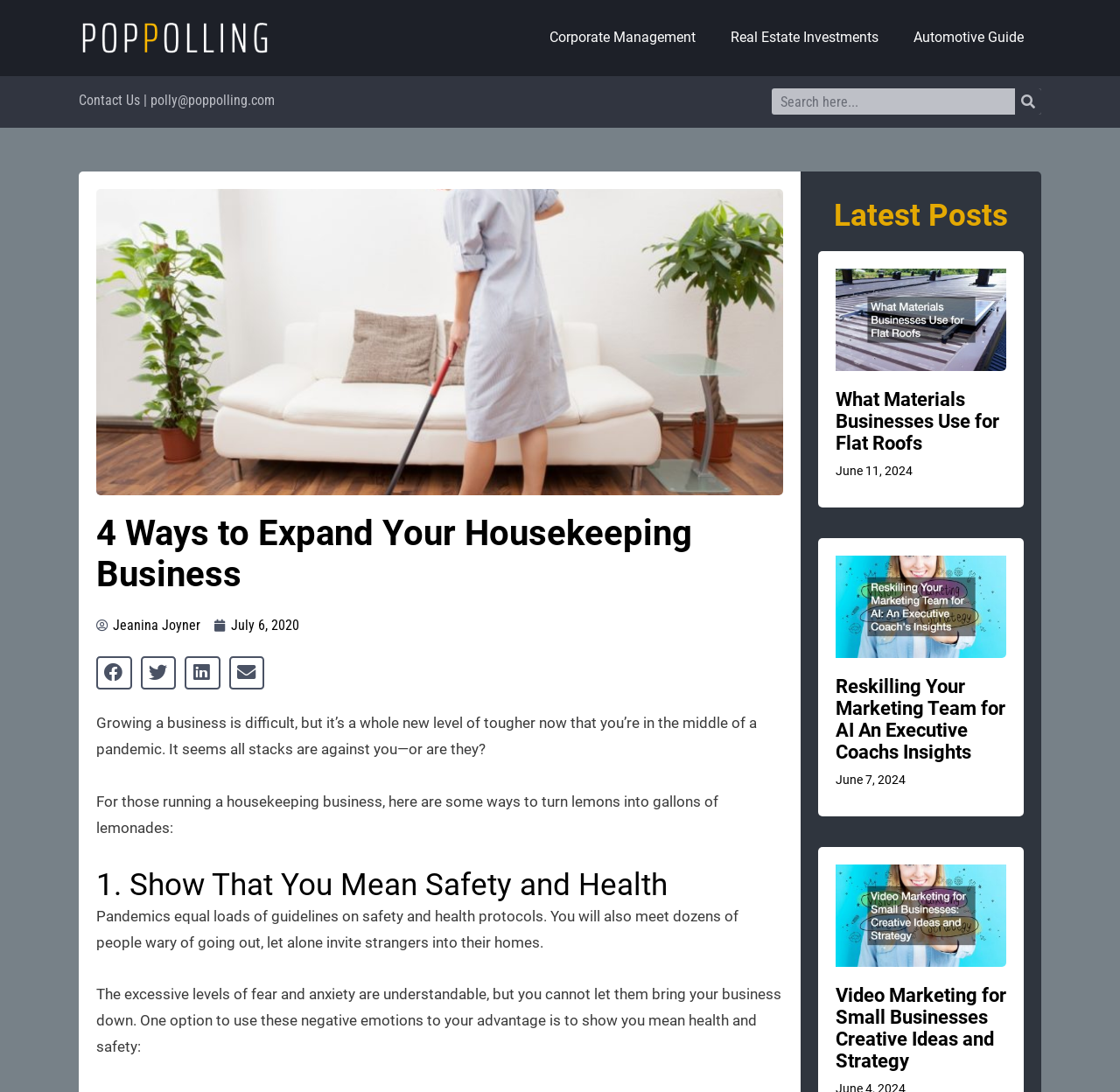What is the topic of the article?
Answer the question with a single word or phrase derived from the image.

Growing a housekeeping business